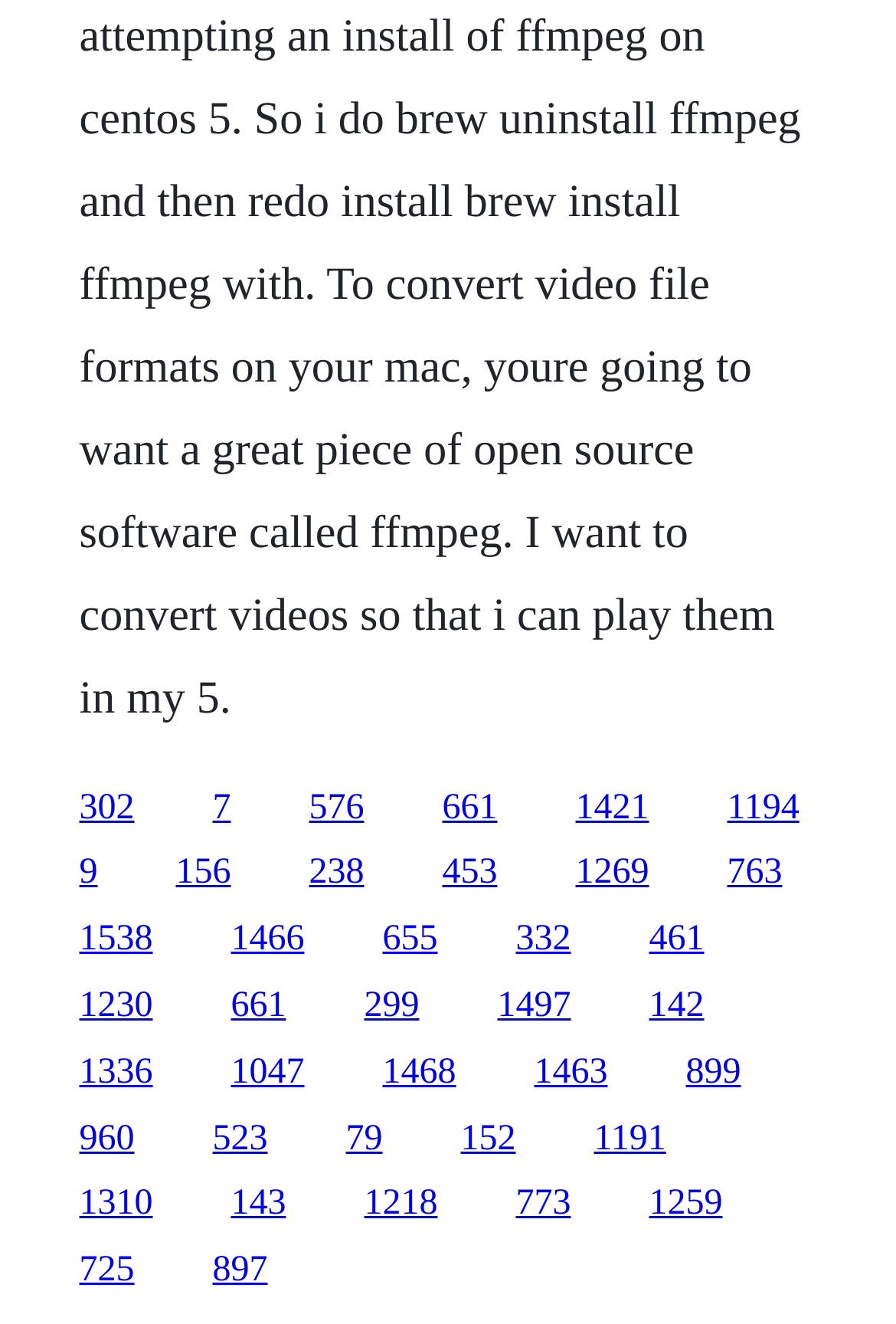Please give a concise answer to this question using a single word or phrase: 
What is the number of links on the webpage?

50